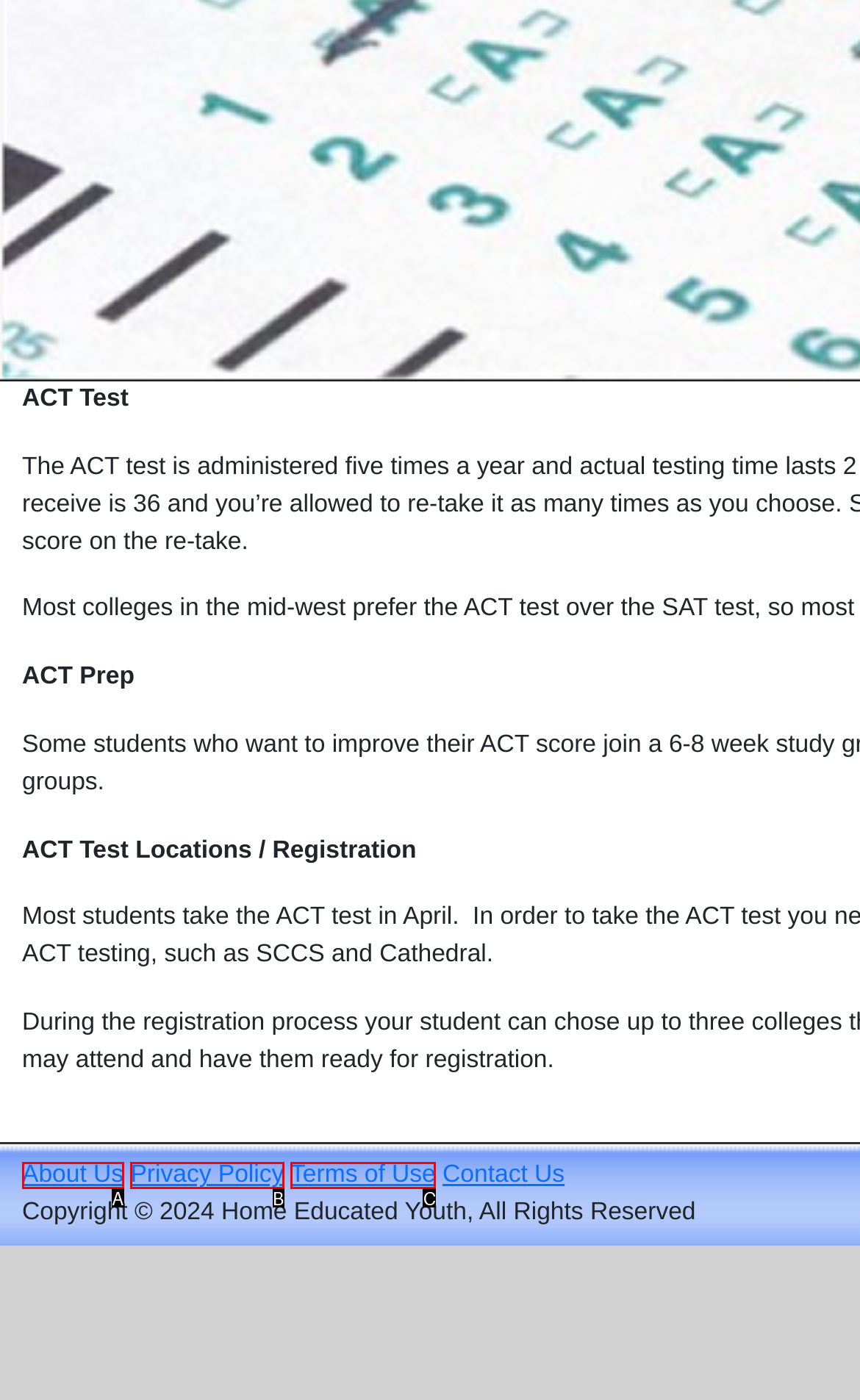Identify the option that corresponds to the given description: Terms of Use. Reply with the letter of the chosen option directly.

C